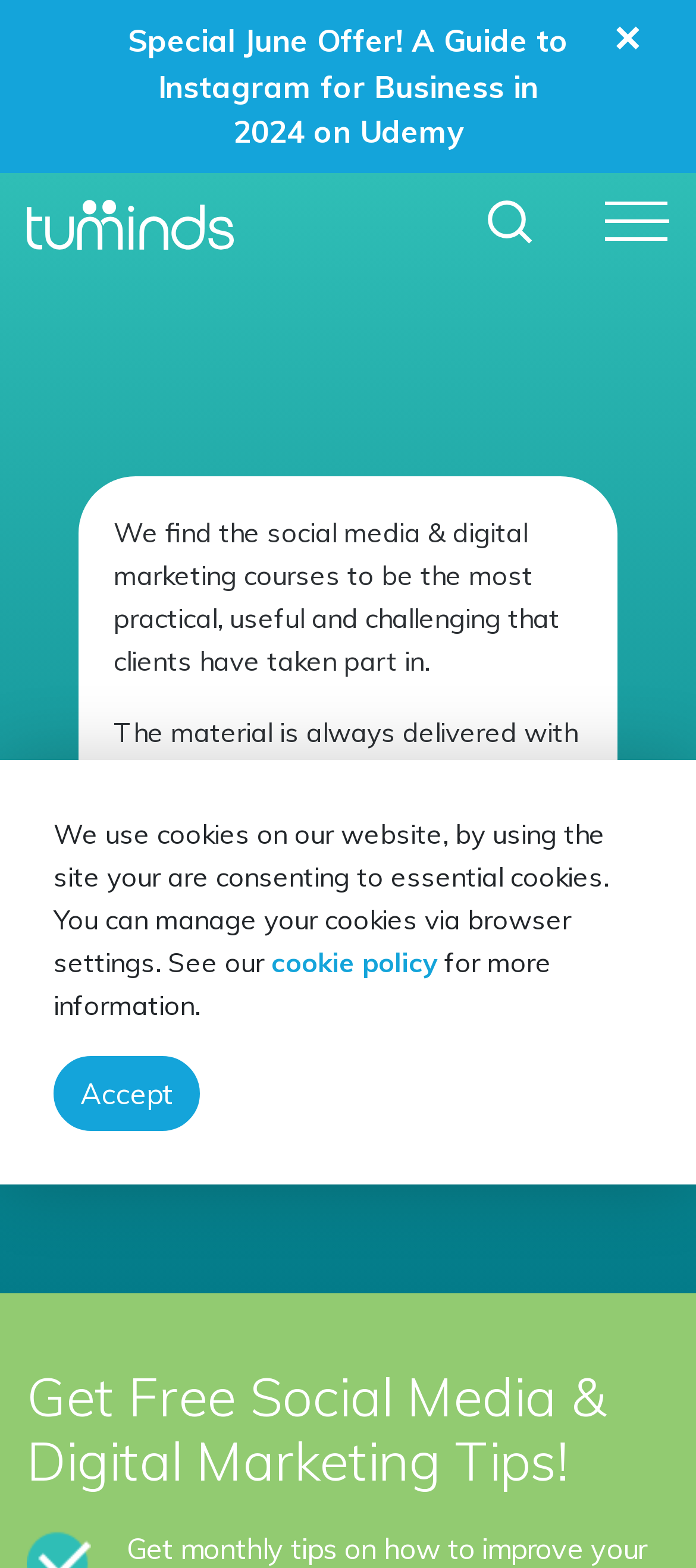Select the bounding box coordinates of the element I need to click to carry out the following instruction: "Toggle the menu".

None